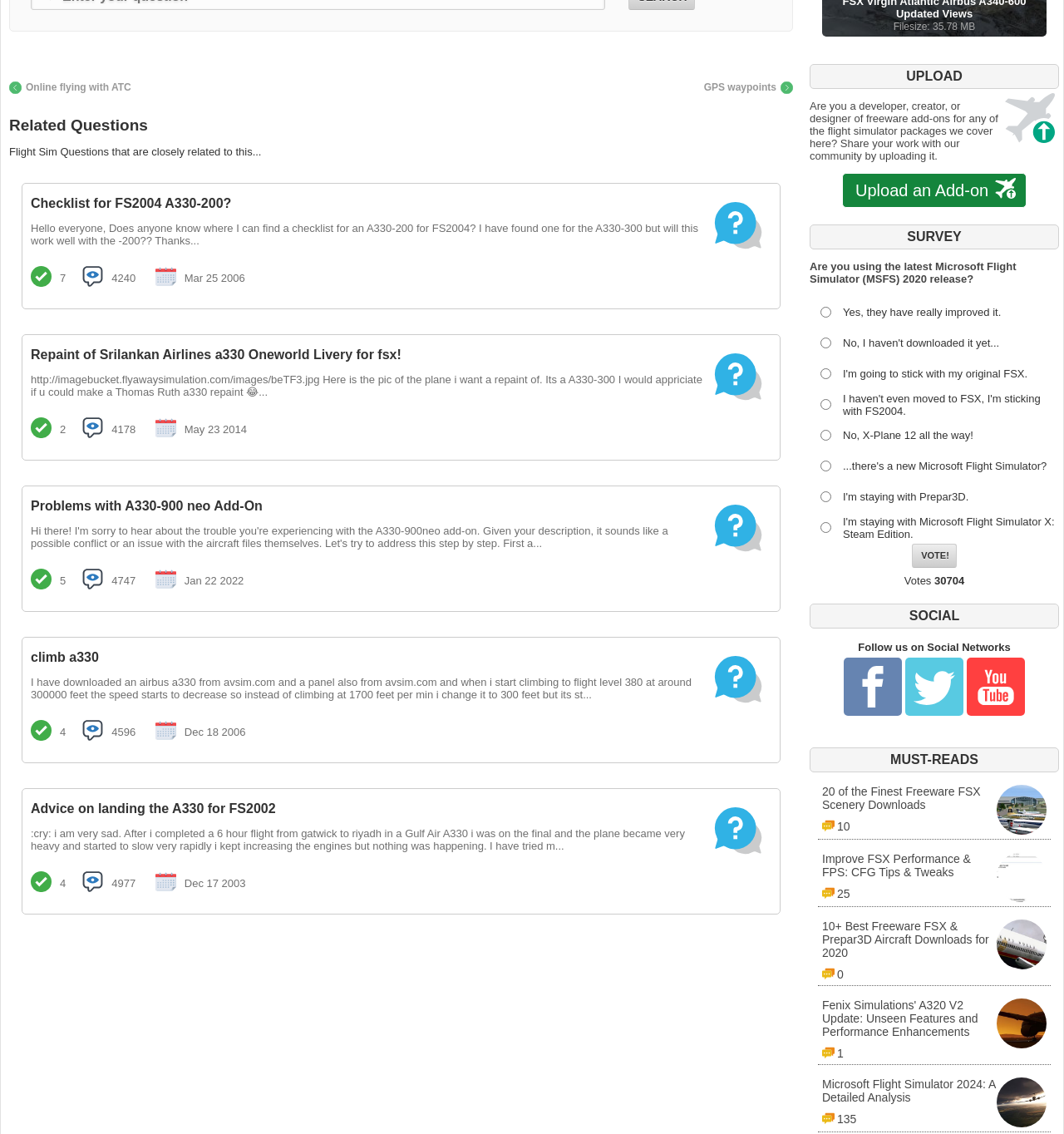Bounding box coordinates are specified in the format (top-left x, top-left y, bottom-right x, bottom-right y). All values are floating point numbers bounded between 0 and 1. Please provide the bounding box coordinate of the region this sentence describes: Upload an Add-on

[0.796, 0.157, 0.96, 0.179]